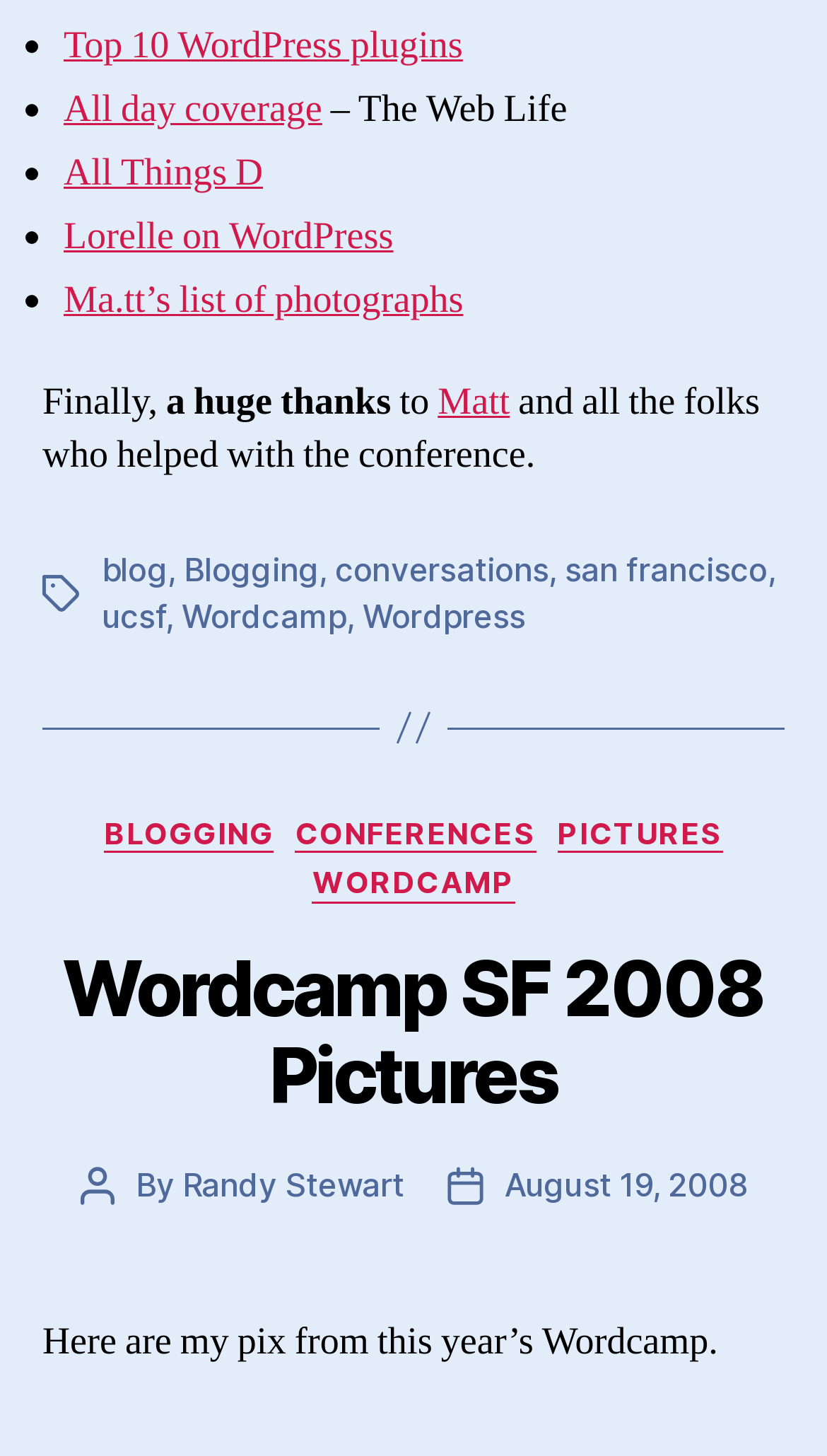Extract the bounding box coordinates of the UI element described: "Lorelle on WordPress". Provide the coordinates in the format [left, top, right, bottom] with values ranging from 0 to 1.

[0.077, 0.146, 0.476, 0.18]